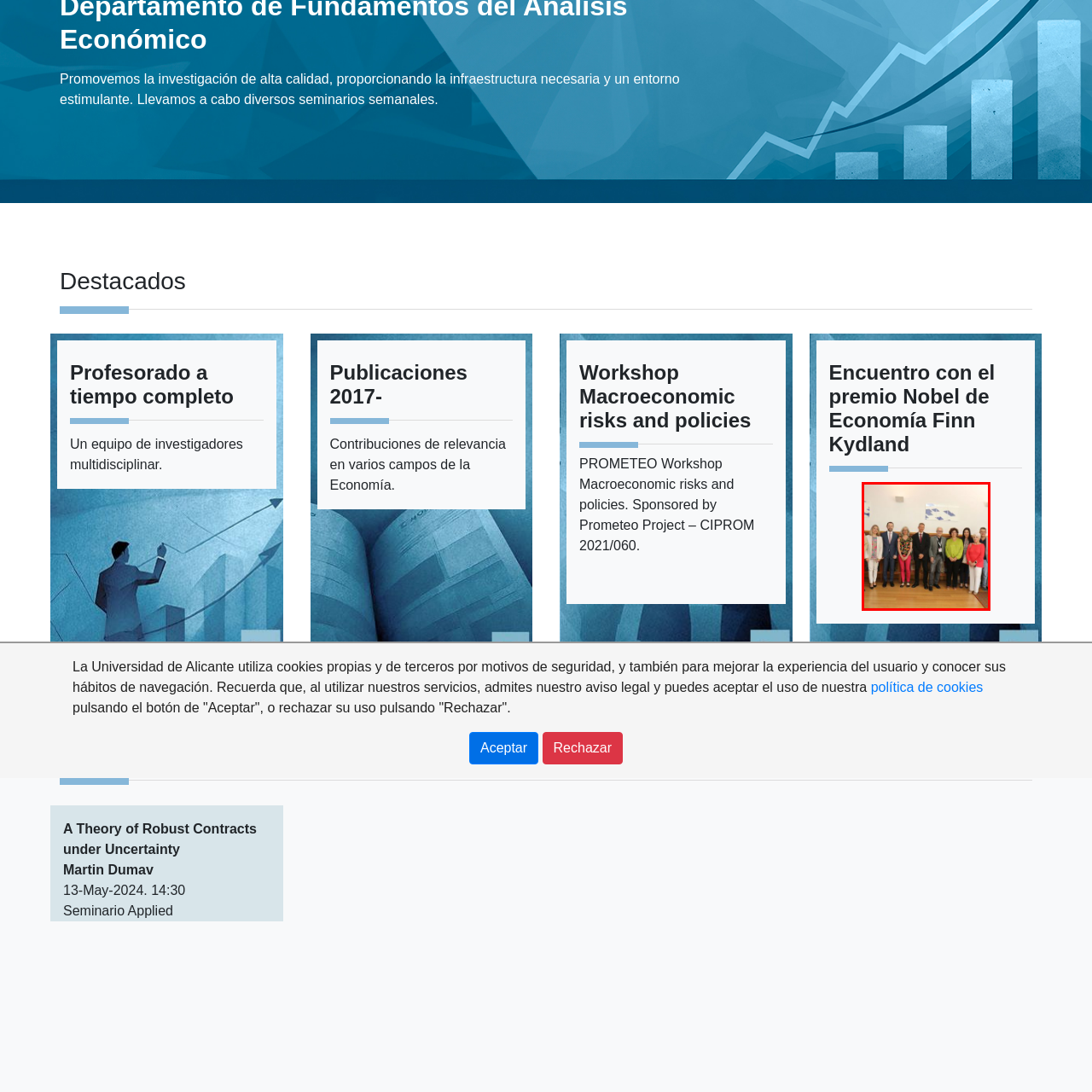Elaborate on the visual details of the image contained within the red boundary.

The image features a group photo of individuals standing together in a bright, indoor setting, likely within a university or academic institution. The backdrop includes modern decor, contributing to a professional atmosphere. The group appears to be a mix of men and women, dressed in a variety of formal and business-casual attire, indicating a gathering for an official event or conference. Notably, some individuals are wearing name badges, suggesting a focus on networking or collaboration. This photo is associated with a significant event, "Encuentro con el premio Nobel de Economía Finn Kydland," indicating the presence of esteemed guests and the importance of the meeting for academic discourse and research advancement in economics.